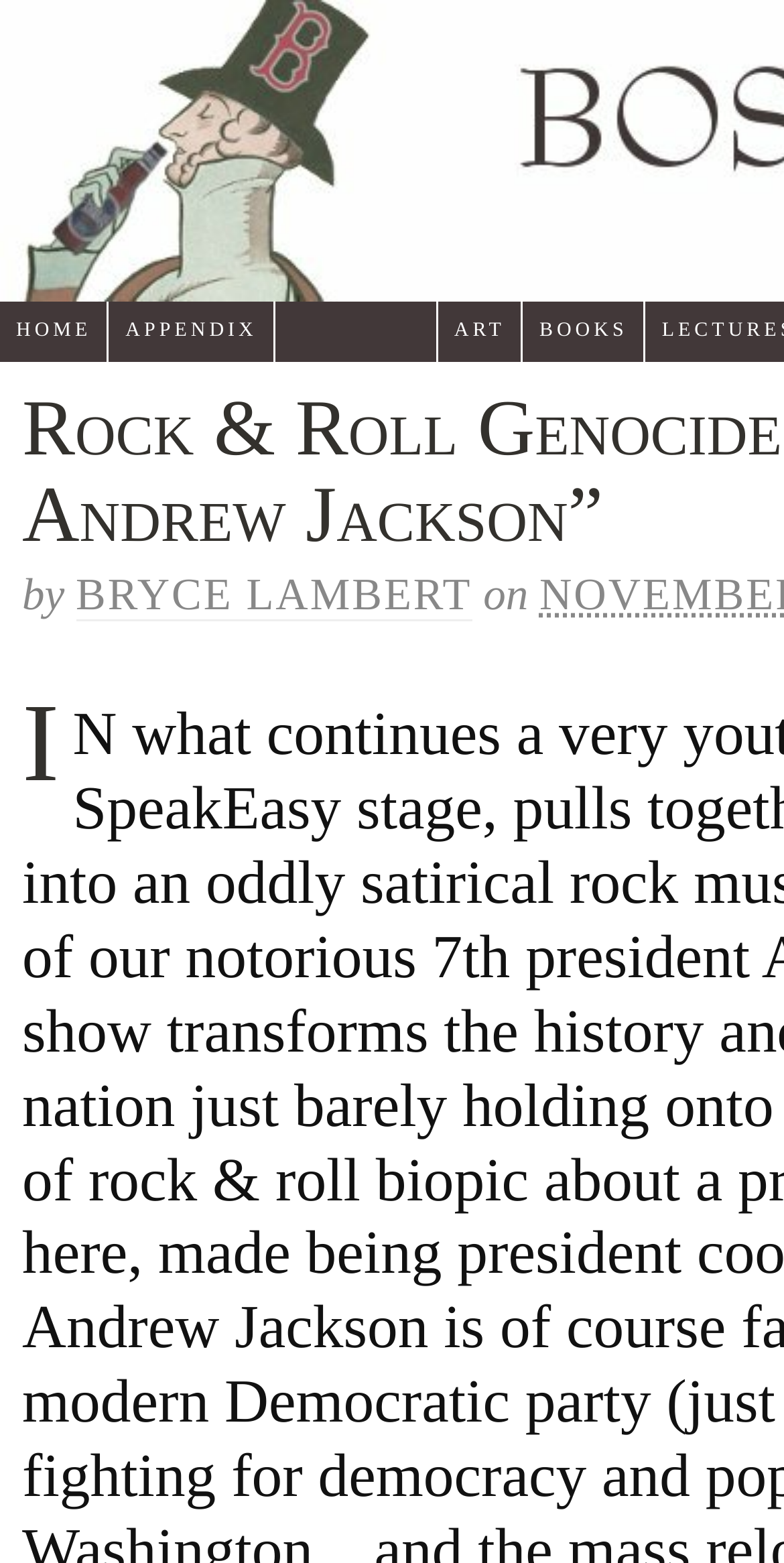Identify the bounding box for the element characterized by the following description: "Books".

[0.667, 0.193, 0.824, 0.232]